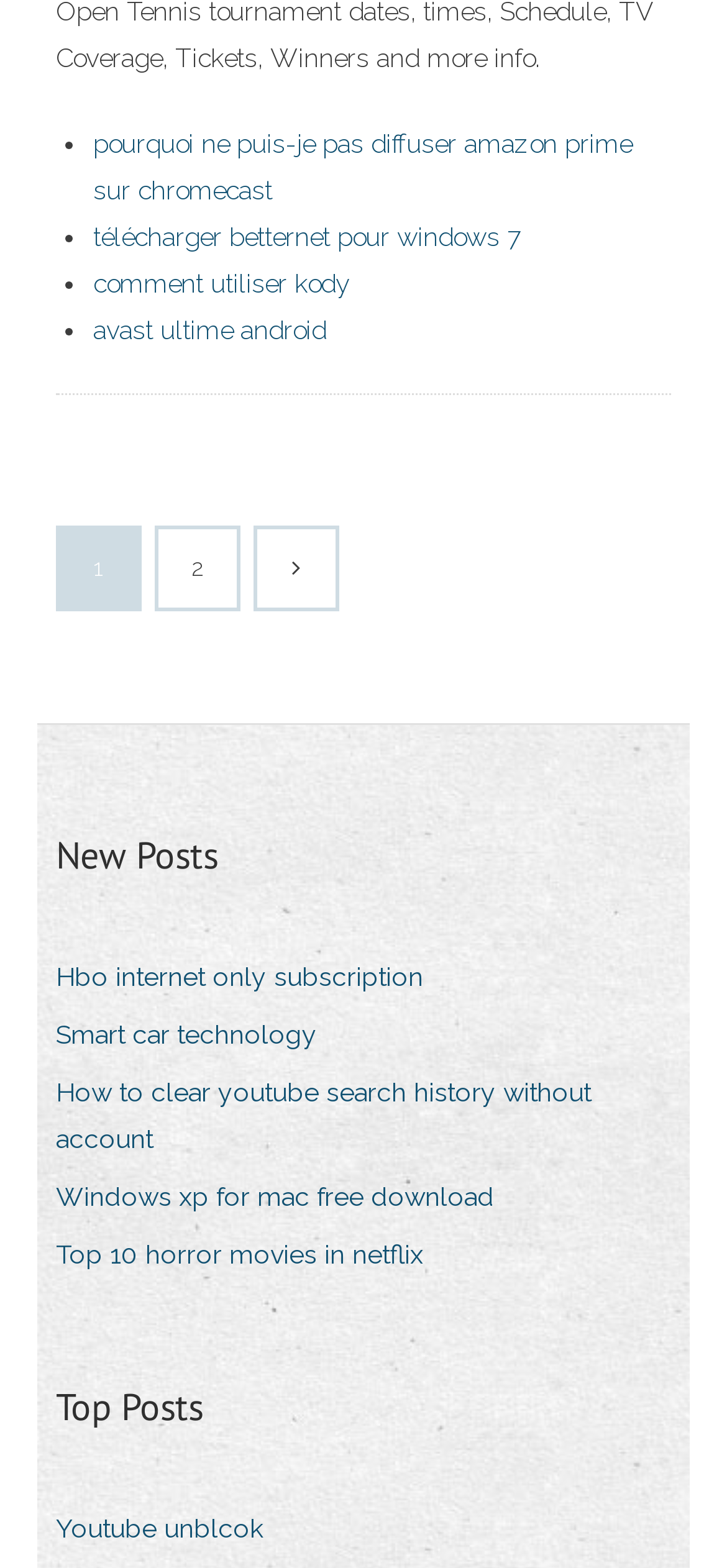Provide the bounding box coordinates for the specified HTML element described in this description: "Post not marked as liked". The coordinates should be four float numbers ranging from 0 to 1, in the format [left, top, right, bottom].

None